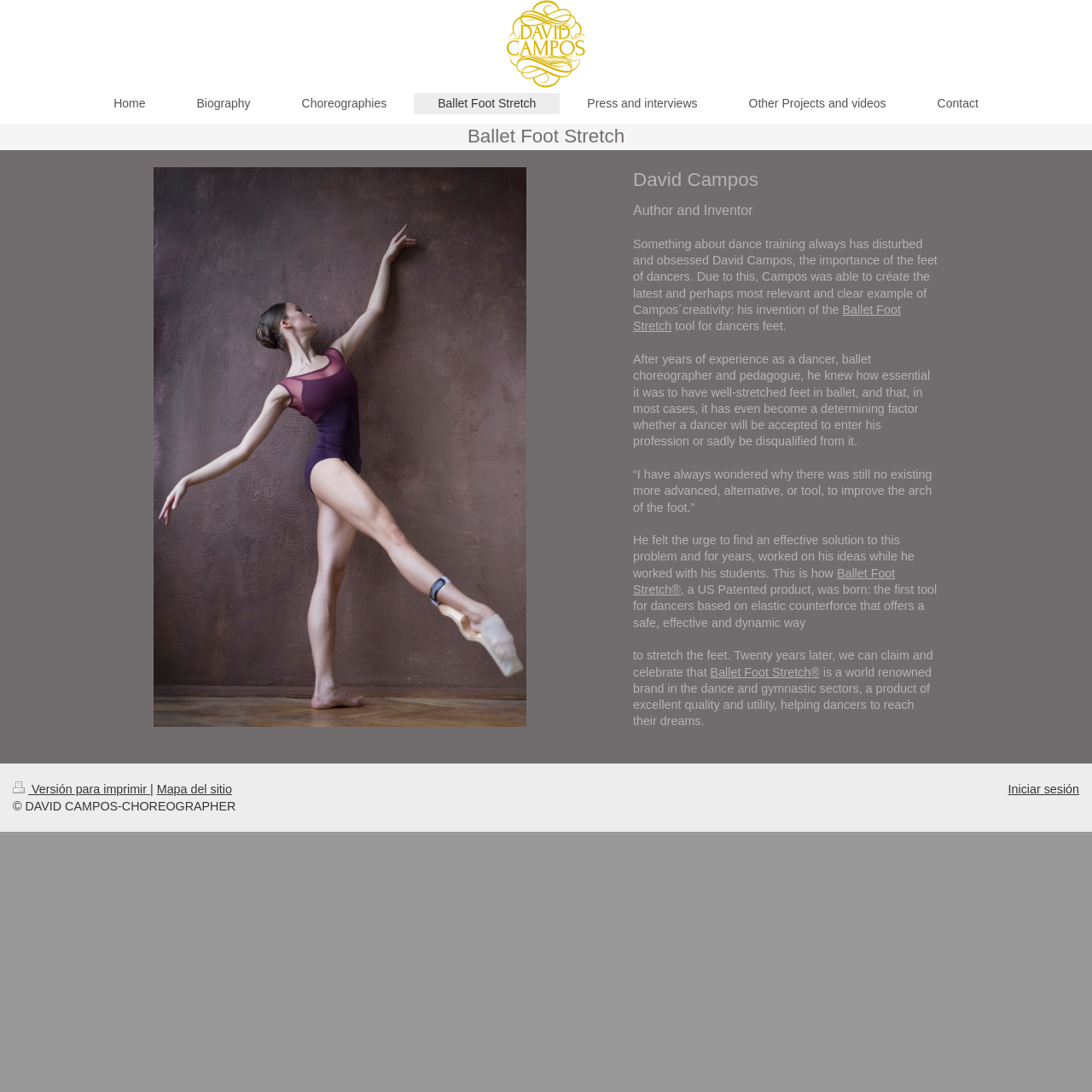Determine the coordinates of the bounding box for the clickable area needed to execute this instruction: "Learn about Ballet Foot Stretch".

[0.379, 0.085, 0.513, 0.105]